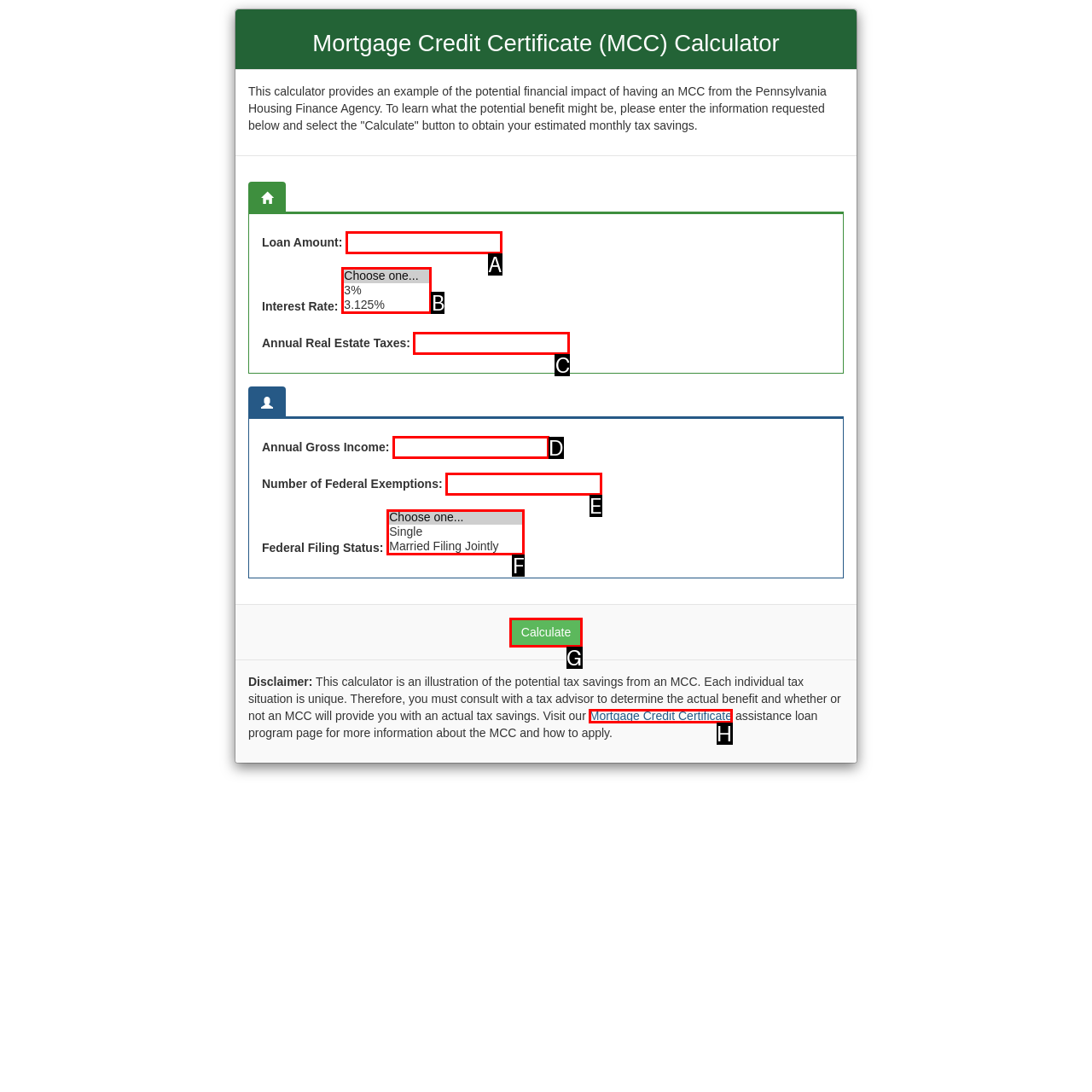Point out the UI element to be clicked for this instruction: Select interest rate. Provide the answer as the letter of the chosen element.

B